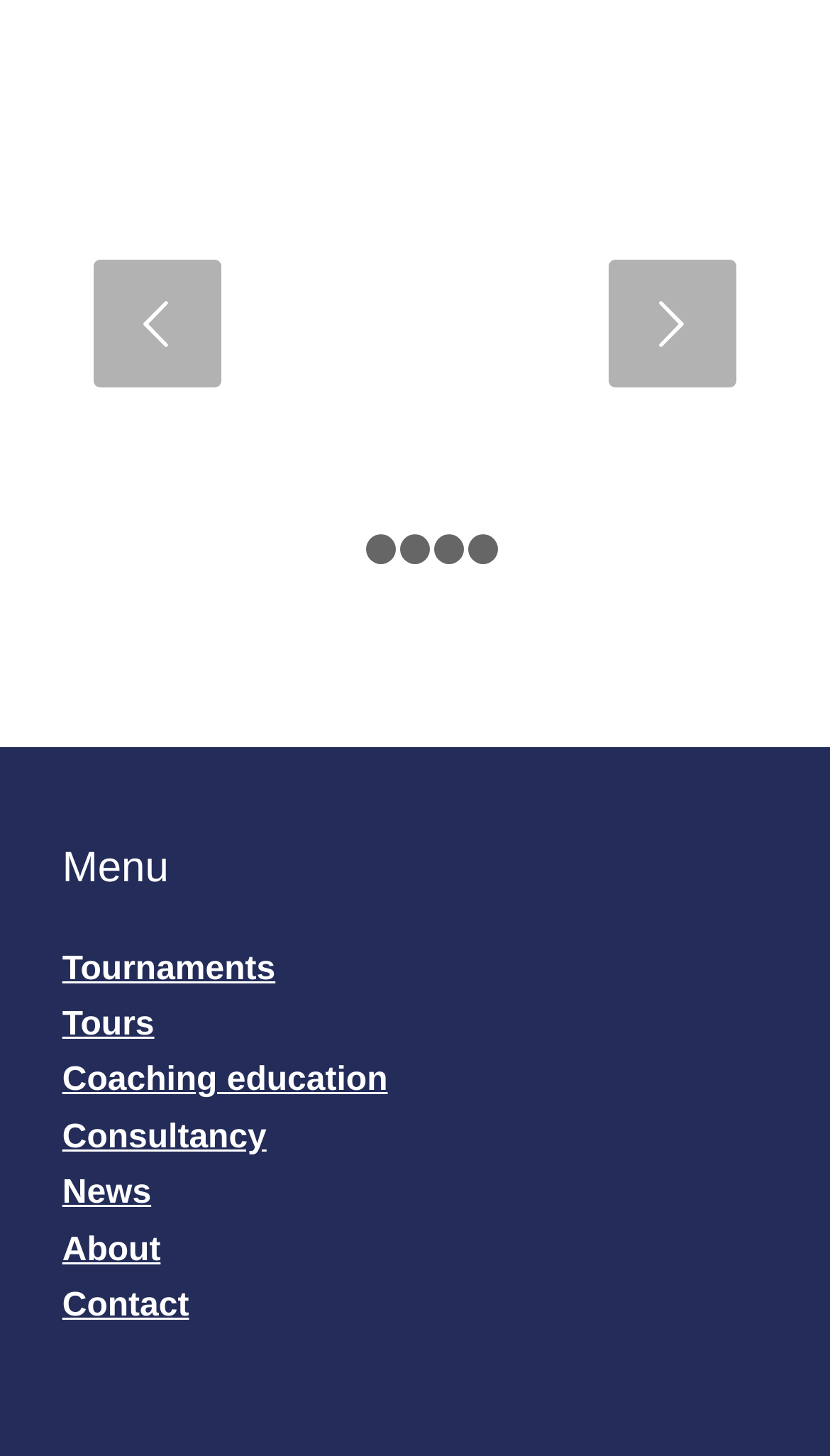Locate the bounding box coordinates of the element I should click to achieve the following instruction: "go to the Tournaments page".

[0.075, 0.653, 0.332, 0.678]